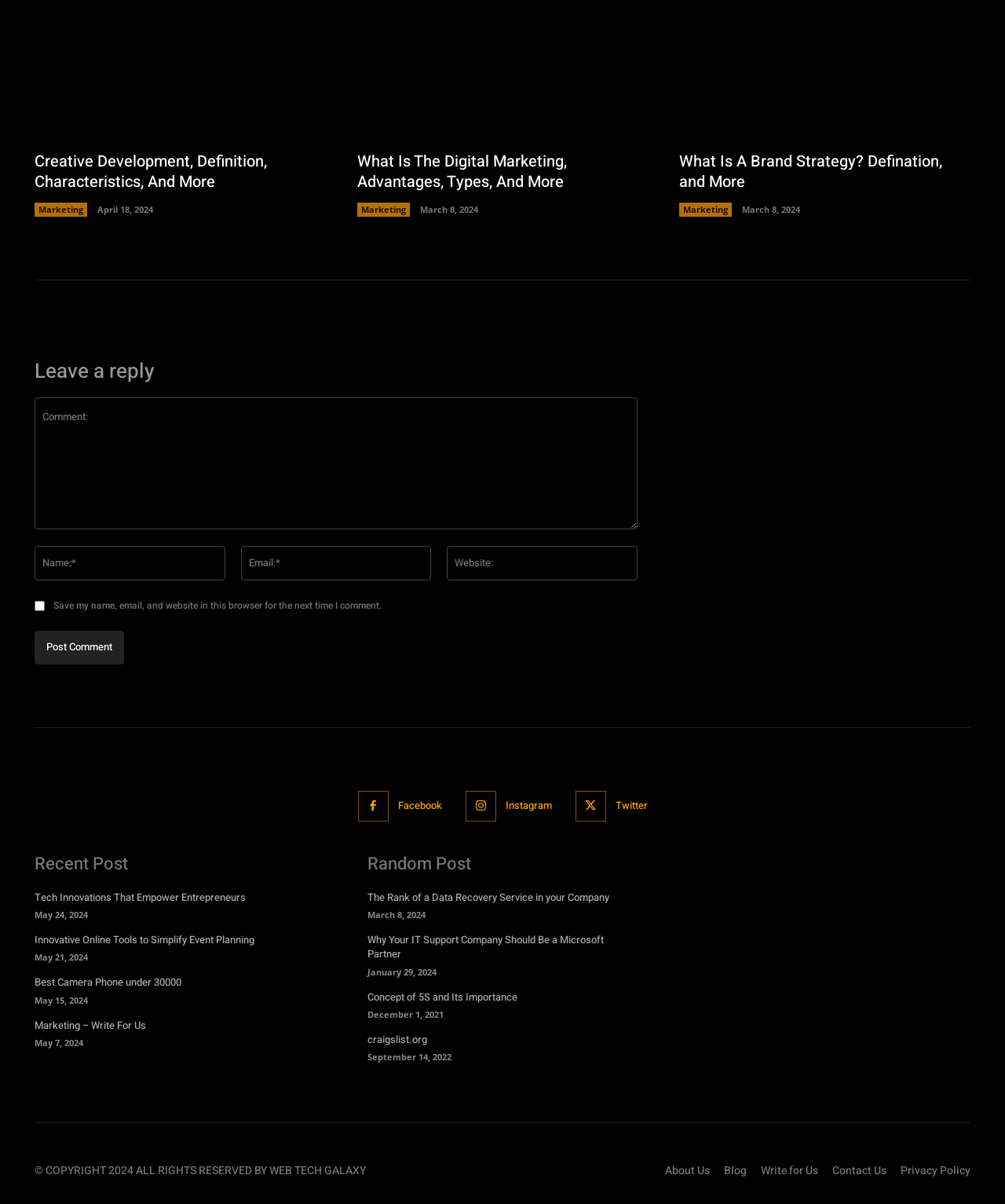Using the element description: "Marketing – Write For Us", determine the bounding box coordinates. The coordinates should be in the format [left, top, right, bottom], with values between 0 and 1.

[0.034, 0.845, 0.145, 0.857]